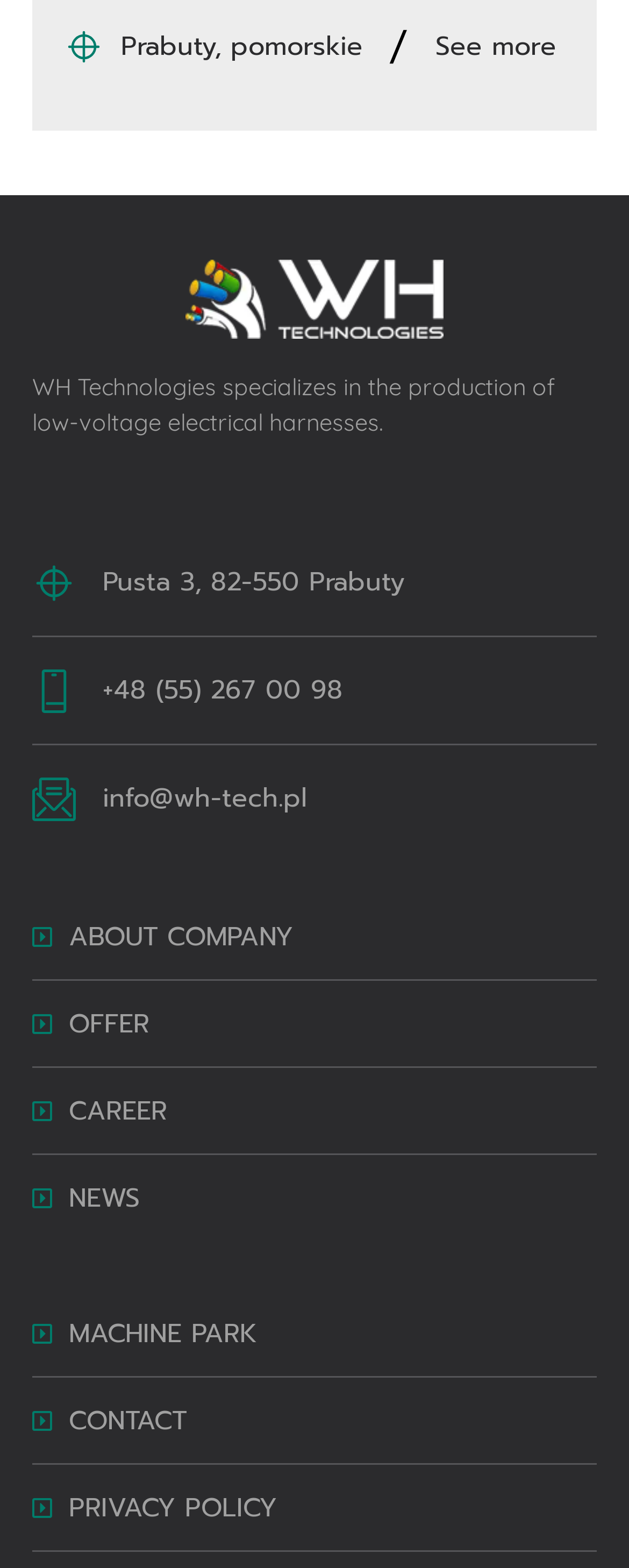Locate the bounding box coordinates of the item that should be clicked to fulfill the instruction: "See more about Prabuty, pomorskie".

[0.603, 0.018, 0.885, 0.043]